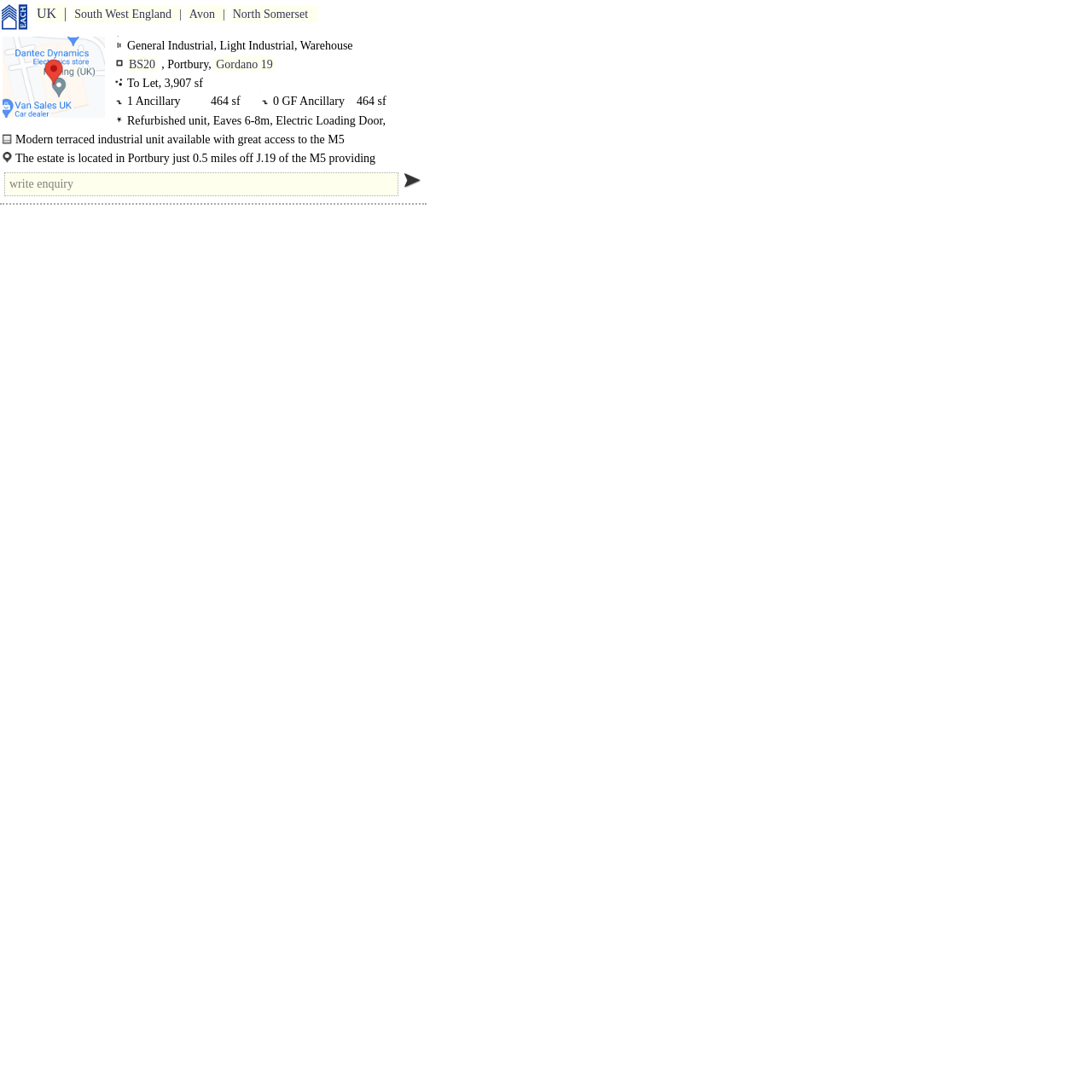Could you find the bounding box coordinates of the clickable area to complete this instruction: "Click UK link"?

[0.032, 0.004, 0.063, 0.02]